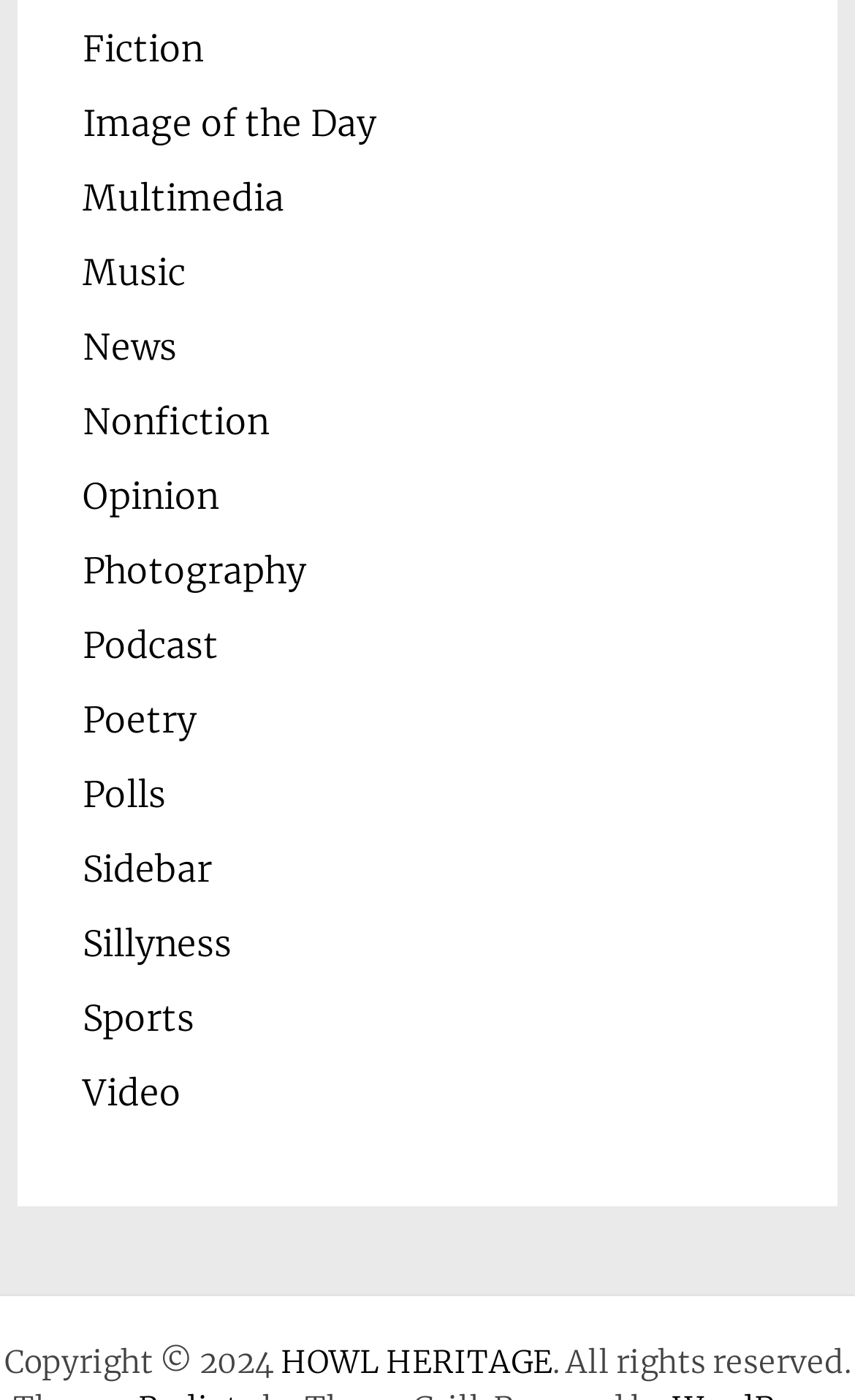What is the name of the heritage mentioned on this website? Examine the screenshot and reply using just one word or a brief phrase.

HOWL HERITAGE